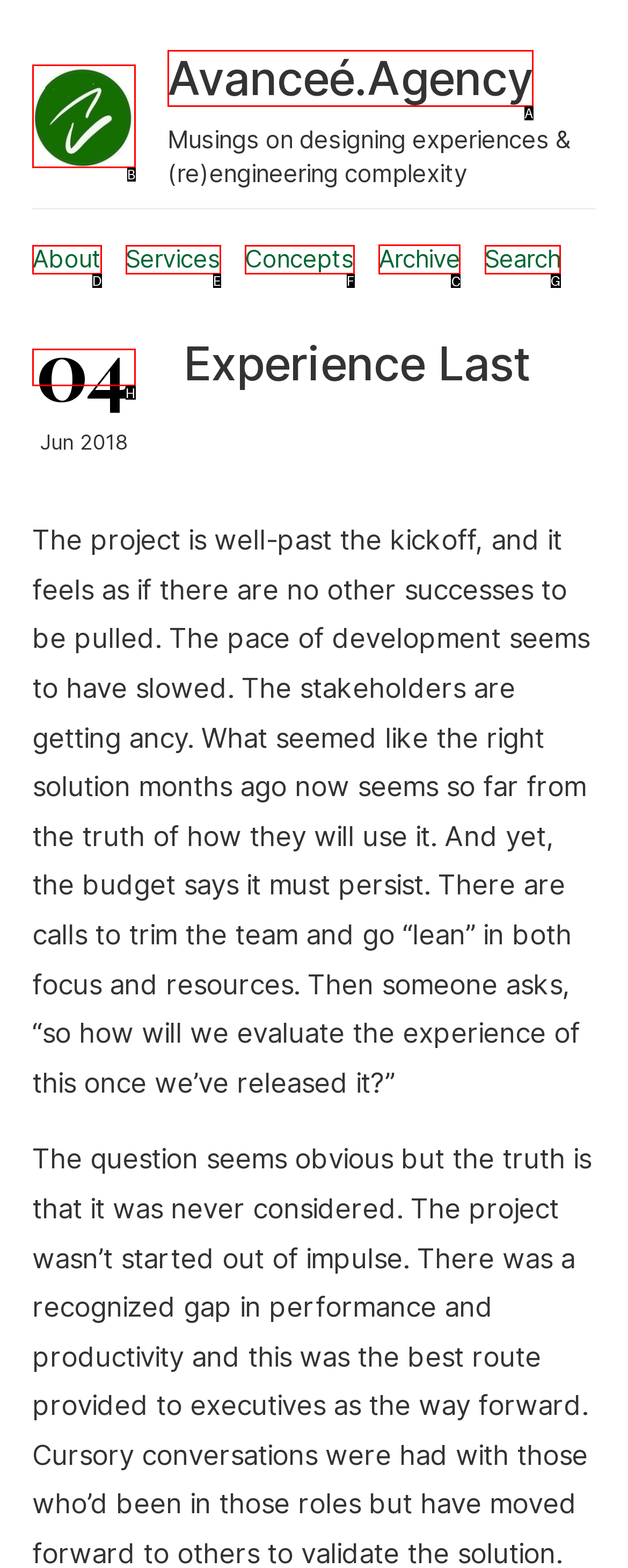Point out the HTML element I should click to achieve the following: view Archive Reply with the letter of the selected element.

C